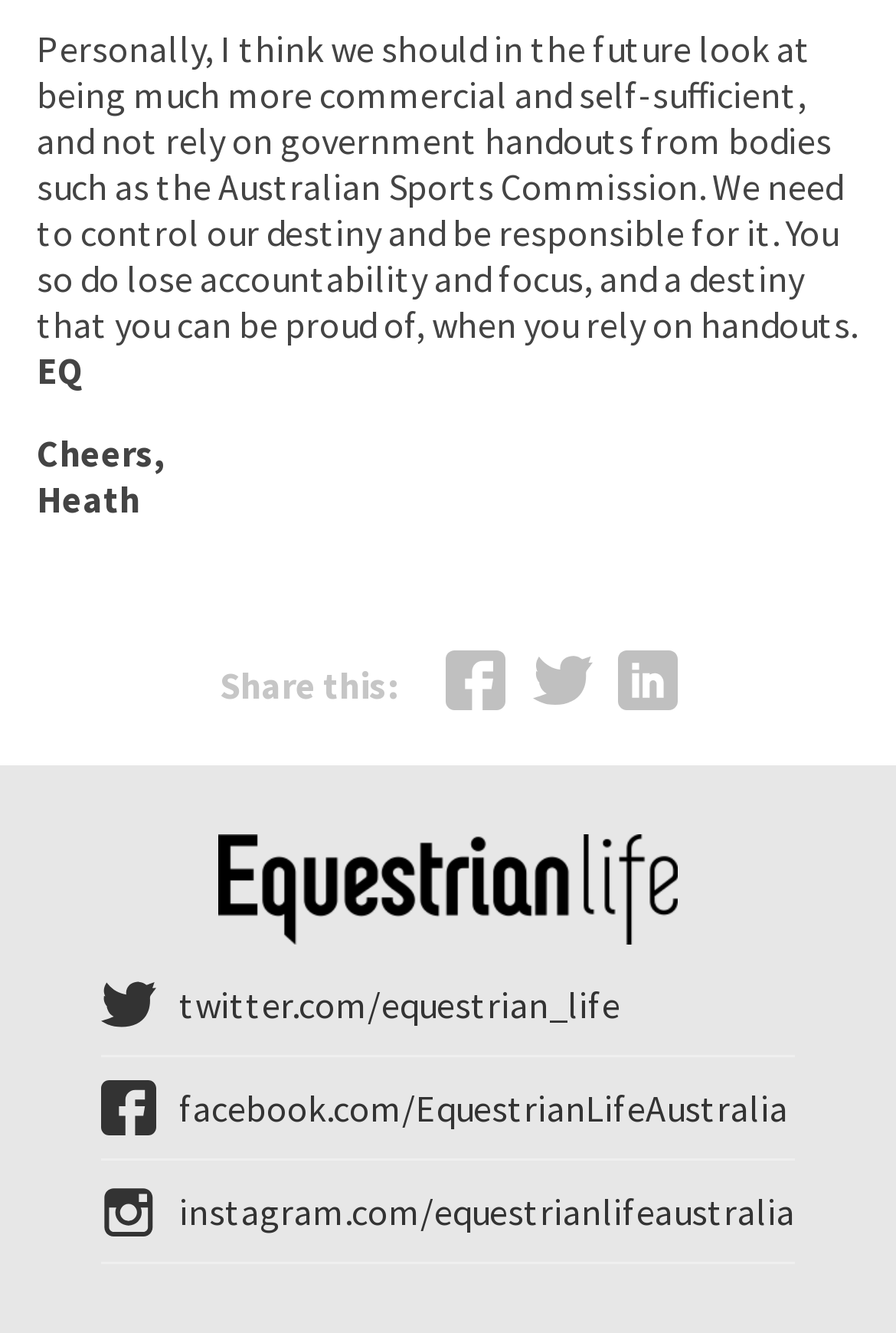What is the topic of the quote?
Based on the screenshot, respond with a single word or phrase.

Sports funding